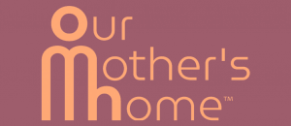What is the likely focus of the organization's mission?
From the image, provide a succinct answer in one word or a short phrase.

Mothers and children in need